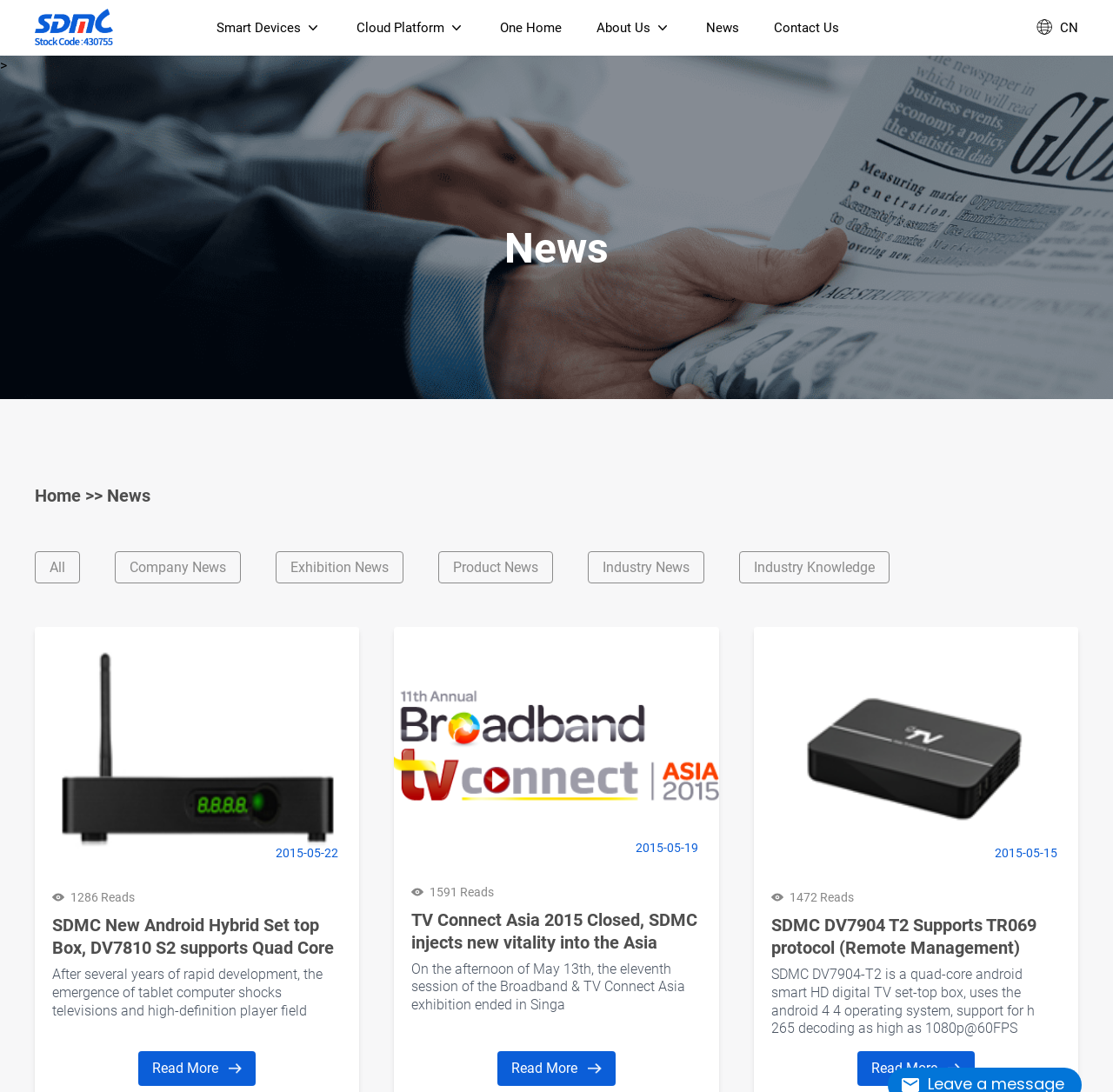Pinpoint the bounding box coordinates of the area that should be clicked to complete the following instruction: "Click on the 'About Us' link". The coordinates must be given as four float numbers between 0 and 1, i.e., [left, top, right, bottom].

[0.536, 0.0, 0.603, 0.051]